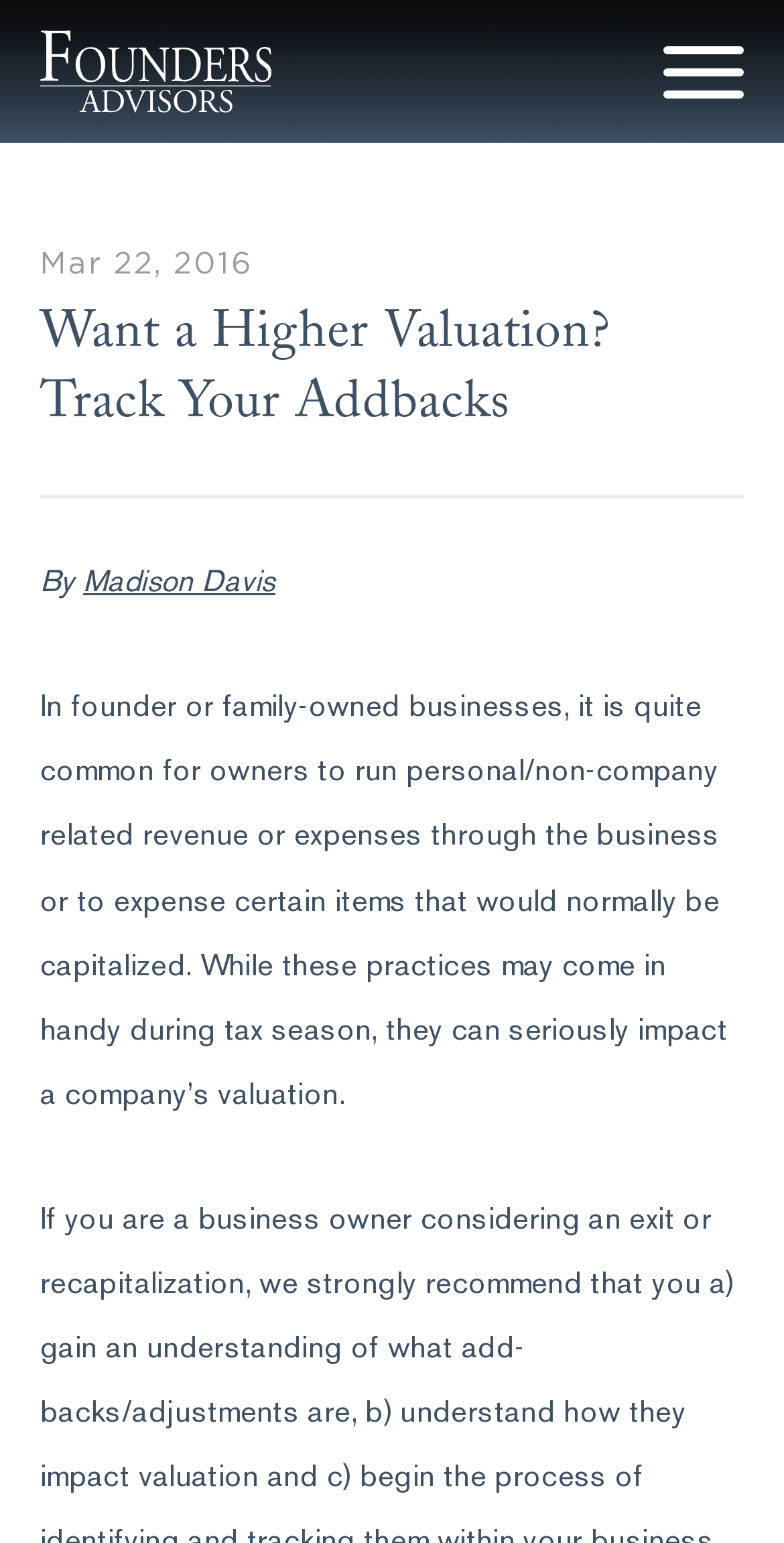Provide the bounding box coordinates for the UI element that is described as: "parent_node: ABOUT FOUNDERS ADVISORS".

[0.051, 0.02, 0.346, 0.073]